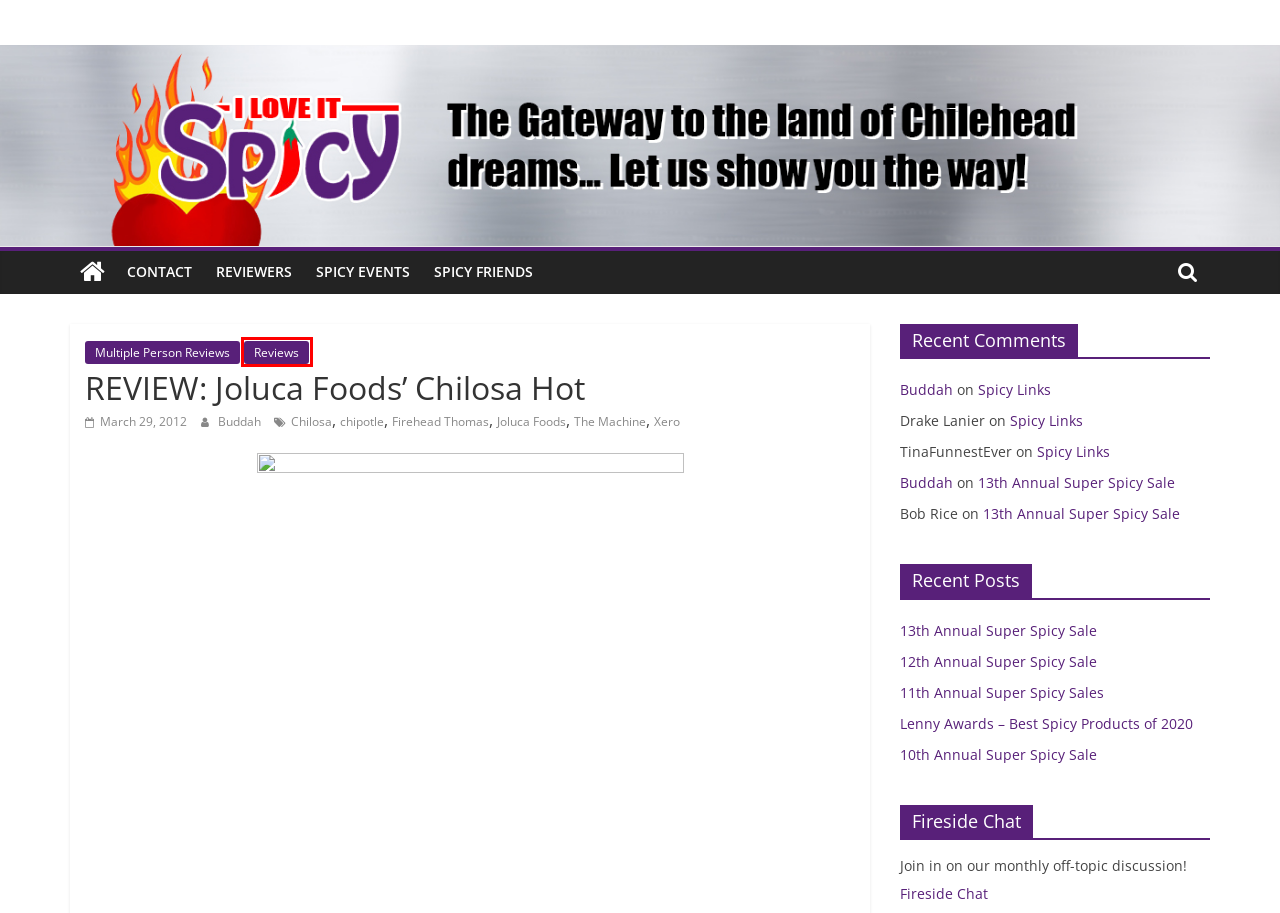Examine the screenshot of the webpage, noting the red bounding box around a UI element. Pick the webpage description that best matches the new page after the element in the red bounding box is clicked. Here are the candidates:
A. The Machine – I Love It Spicy!
B. Buddah – I Love It Spicy!
C. Chilosa – I Love It Spicy!
D. 10th Annual Super Spicy Sale – I Love It Spicy!
E. Reviews – I Love It Spicy!
F. Spicy Links – I Love It Spicy!
G. 13th Annual Super Spicy Sale – I Love It Spicy!
H. Our Spicy Team – I Love It Spicy!

E